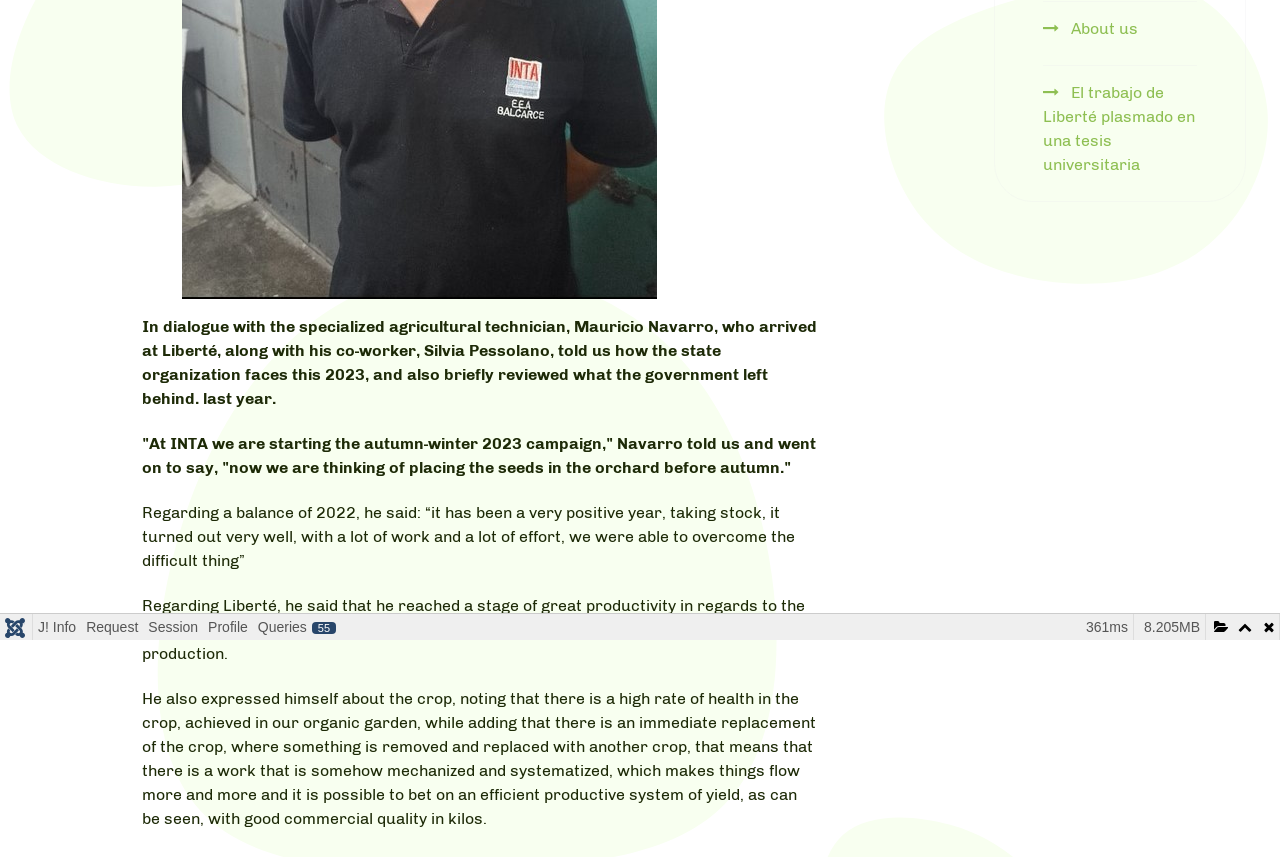Given the webpage screenshot and the description, determine the bounding box coordinates (top-left x, top-left y, bottom-right x, bottom-right y) that define the location of the UI element matching this description: Queries55

[0.197, 0.716, 0.266, 0.747]